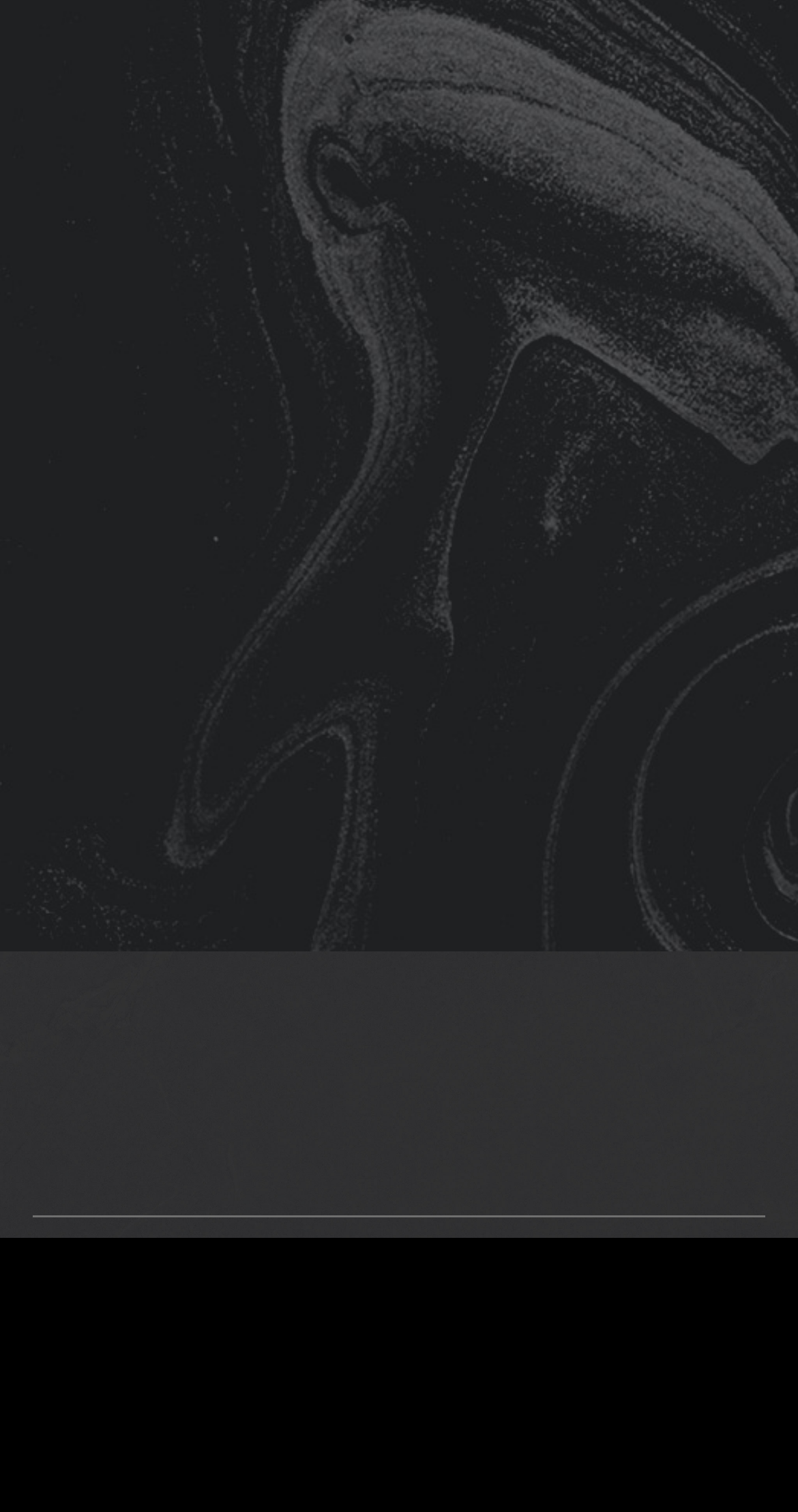Pinpoint the bounding box coordinates of the element you need to click to execute the following instruction: "Click the phone number". The bounding box should be represented by four float numbers between 0 and 1, in the format [left, top, right, bottom].

[0.249, 0.006, 0.503, 0.03]